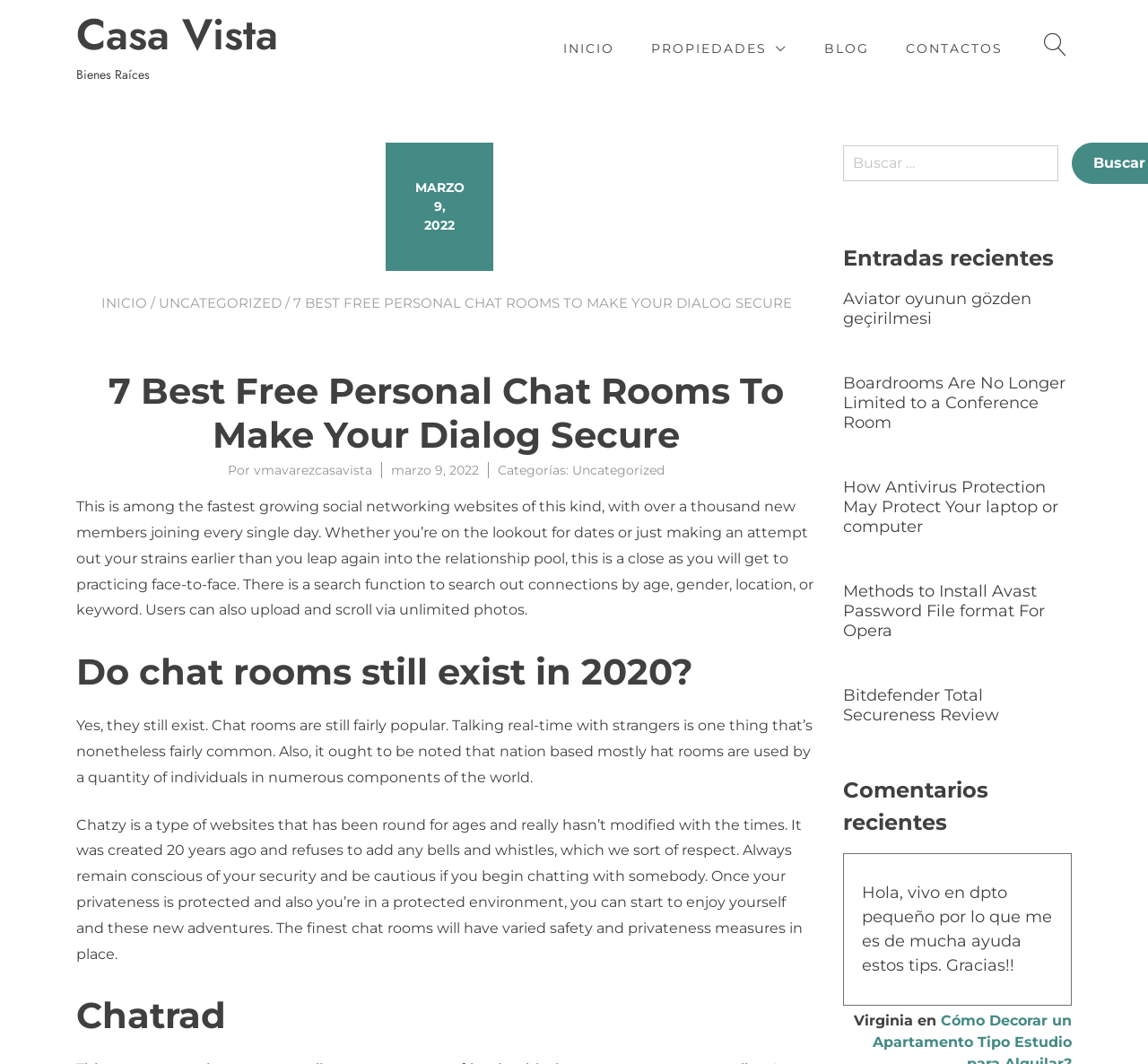Please identify the bounding box coordinates of the element that needs to be clicked to execute the following command: "View the 'Aviator oyunun gözden geçirilmesi' post". Provide the bounding box using four float numbers between 0 and 1, formatted as [left, top, right, bottom].

[0.734, 0.271, 0.934, 0.313]